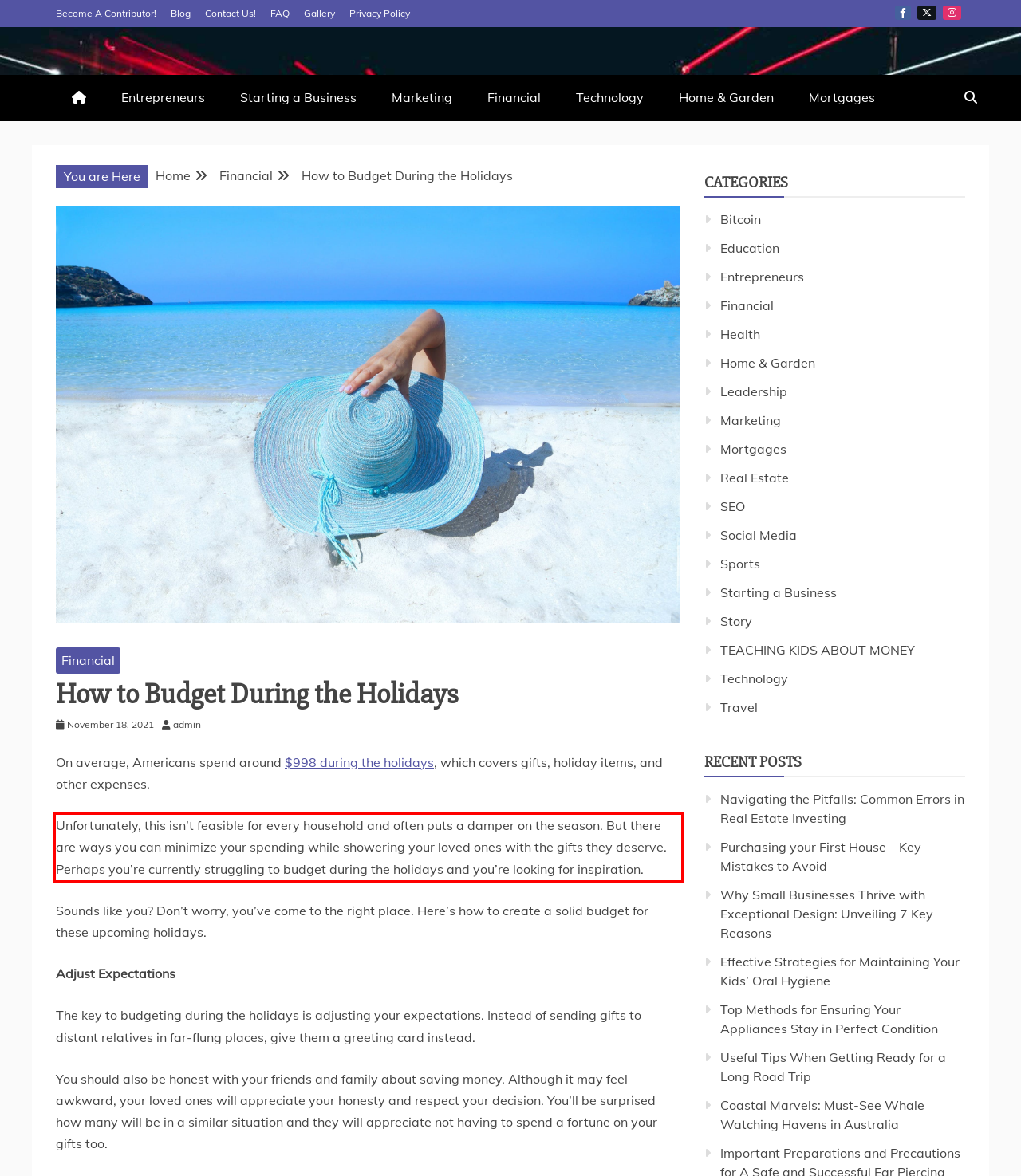Analyze the screenshot of a webpage where a red rectangle is bounding a UI element. Extract and generate the text content within this red bounding box.

Unfortunately, this isn’t feasible for every household and often puts a damper on the season. But there are ways you can minimize your spending while showering your loved ones with the gifts they deserve. Perhaps you’re currently struggling to budget during the holidays and you’re looking for inspiration.